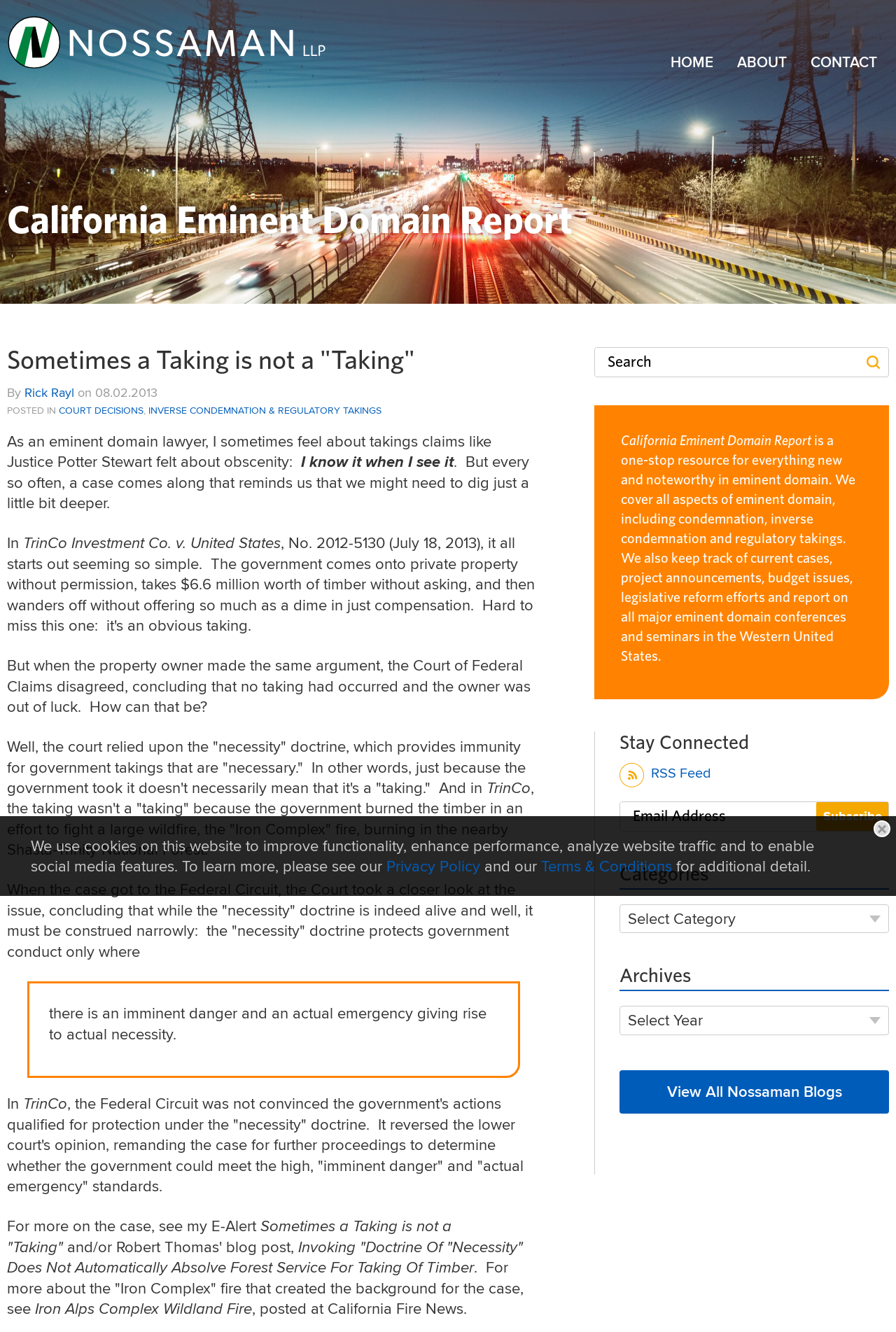What is the purpose of the 'Search' textbox?
Use the image to give a comprehensive and detailed response to the question.

The 'Search' textbox is located at the top of the webpage, and its purpose is to allow users to search for specific content within the website, as indicated by the 'Search' button next to it.